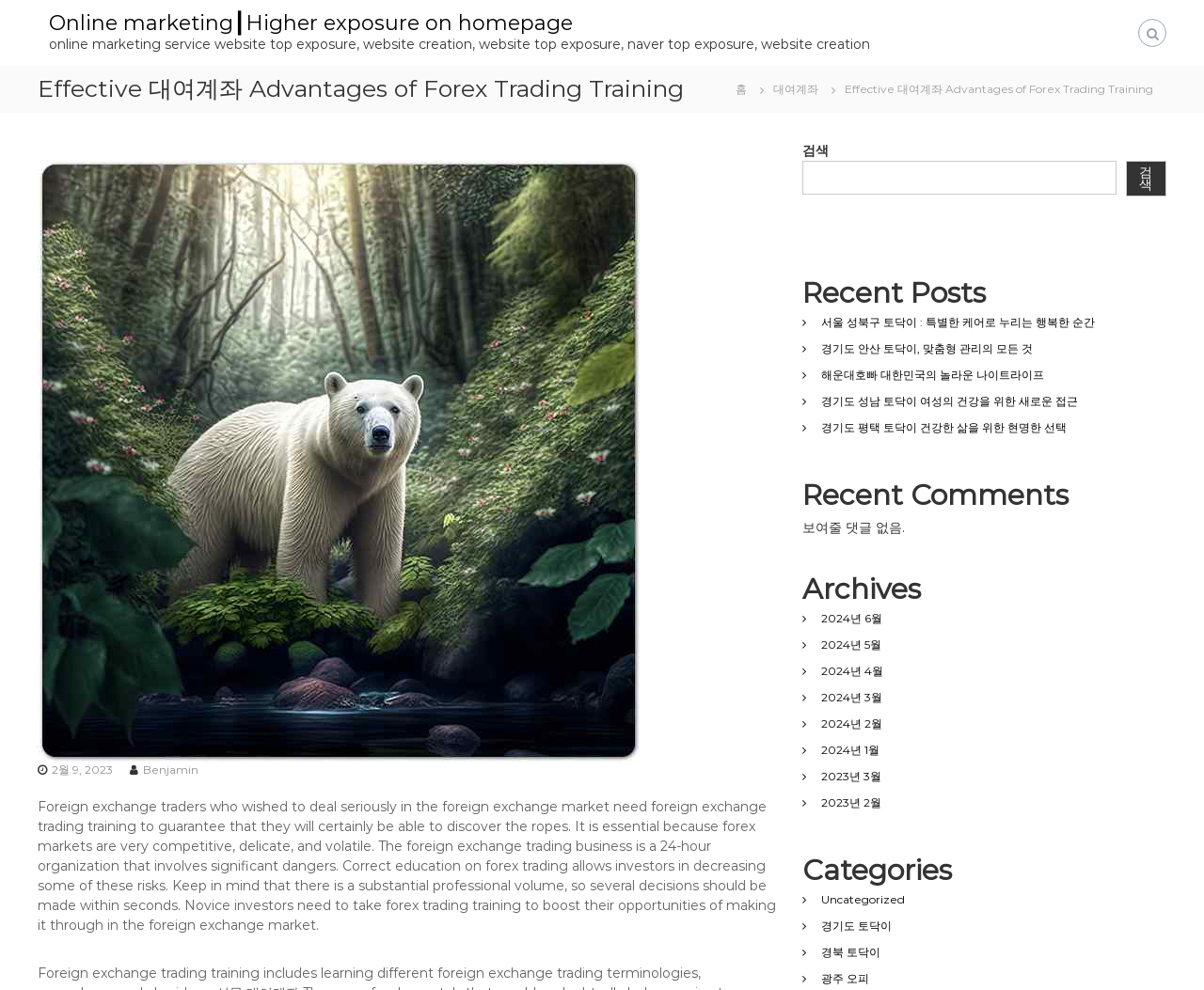What is the main topic of this webpage?
Please provide a comprehensive and detailed answer to the question.

Based on the webpage content, I can see that the main topic is related to foreign exchange trading training, which includes learning different terminologies, procedures, and ideas. The webpage provides information on the importance of forex trading training and its benefits.